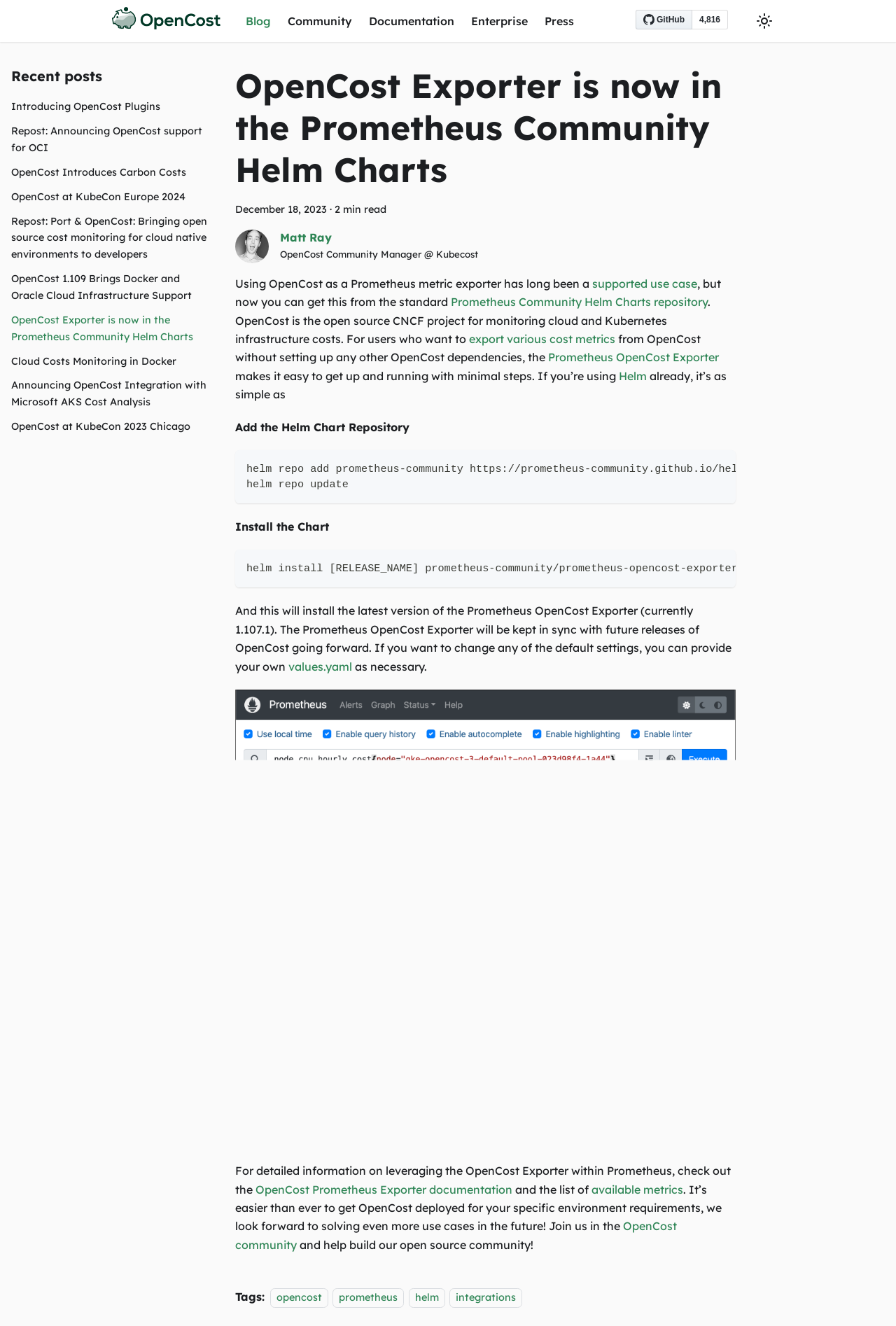How do you install the Prometheus OpenCost Exporter?
Could you answer the question in a detailed manner, providing as much information as possible?

To install the Prometheus OpenCost Exporter, you need to add the Helm Chart Repository and then install the chart using the command 'helm install [RELEASE_NAME] prometheus-community/prometheus-opencost-exporter'.